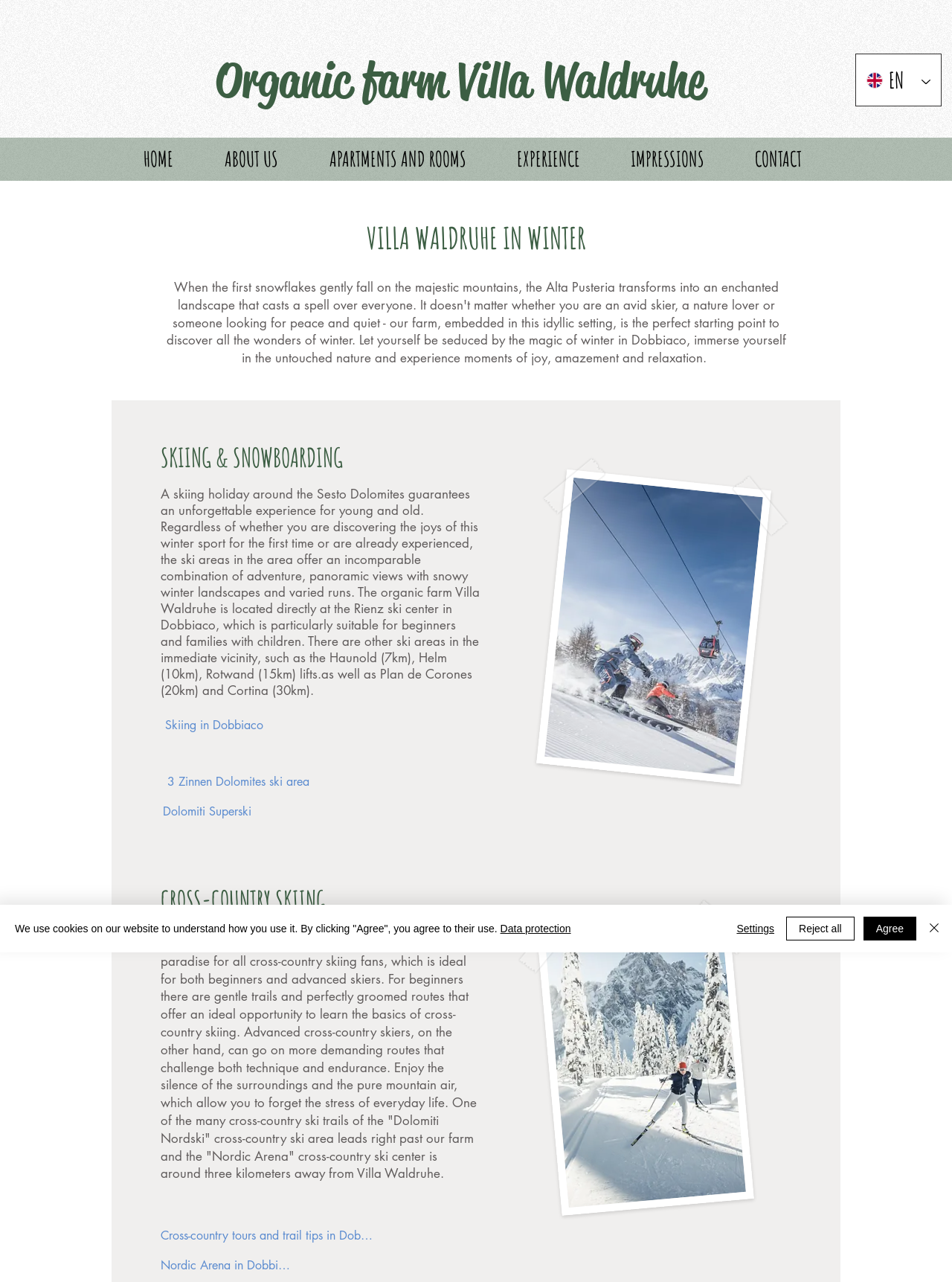Given the element description: "APARTMENTS AND ROOMS", predict the bounding box coordinates of the UI element it refers to, using four float numbers between 0 and 1, i.e., [left, top, right, bottom].

[0.319, 0.11, 0.516, 0.138]